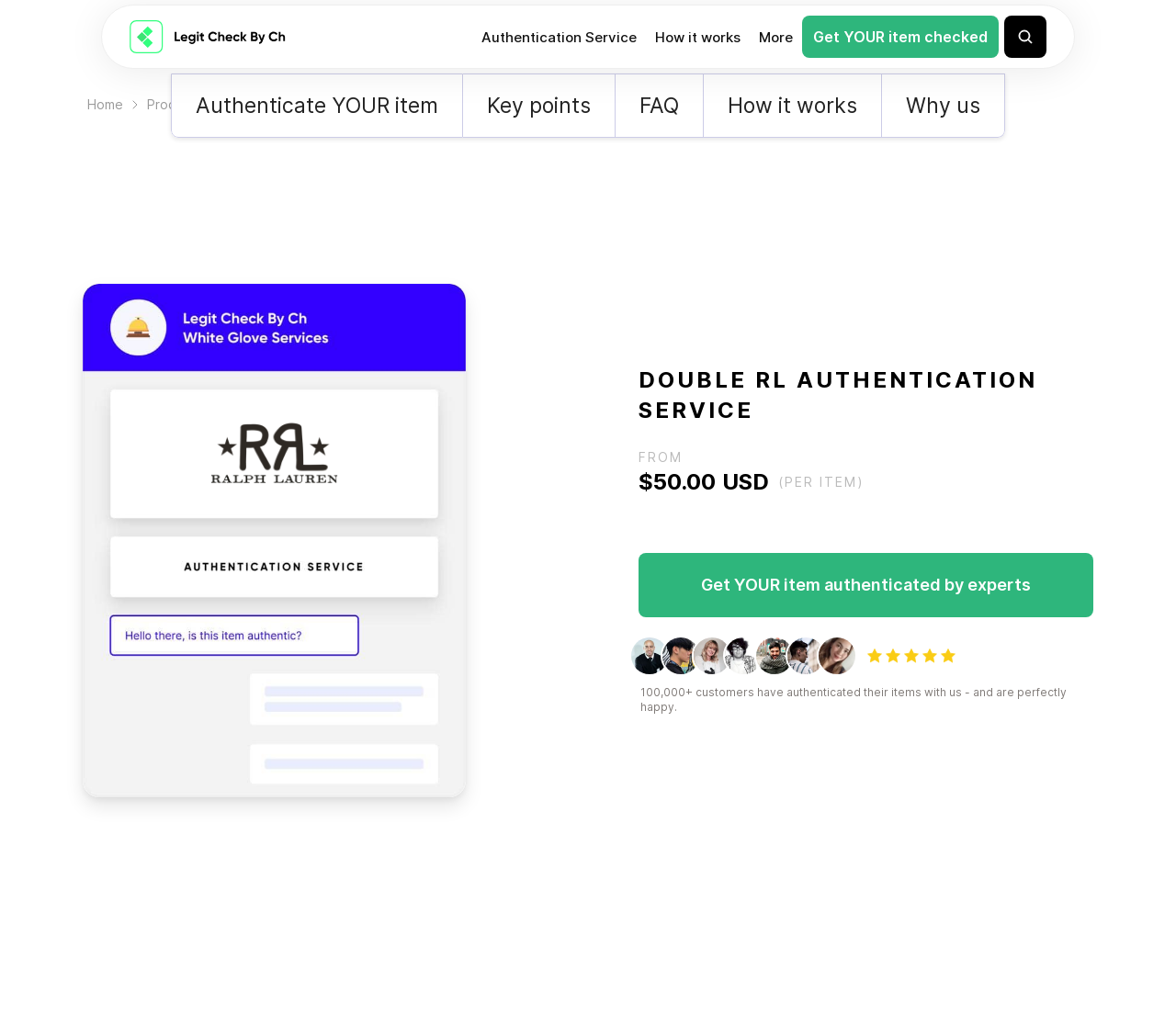Please find and report the bounding box coordinates of the element to click in order to perform the following action: "Click on 'Authenticate YOUR item'". The coordinates should be expressed as four float numbers between 0 and 1, in the format [left, top, right, bottom].

[0.145, 0.072, 0.394, 0.134]